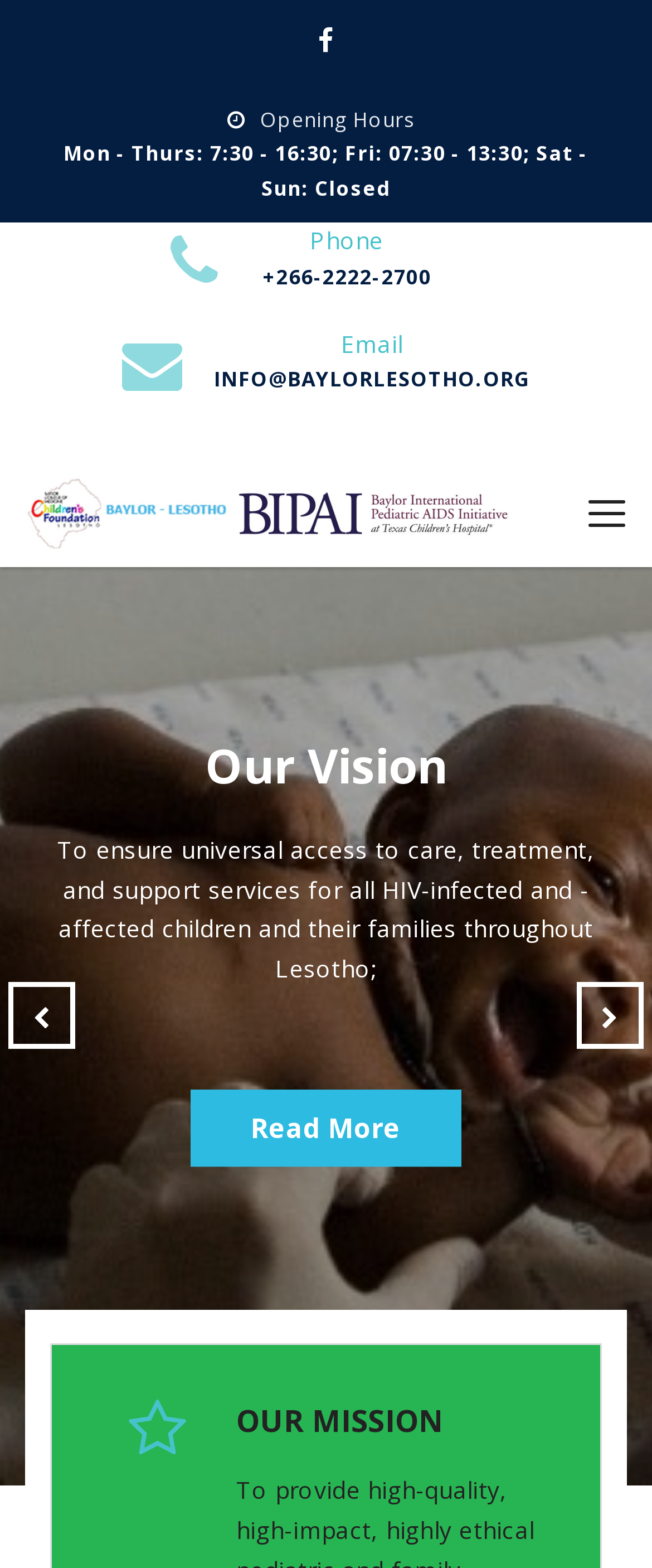Provide a brief response to the question below using a single word or phrase: 
What is the mission of BCMCF?

OUR MISSION